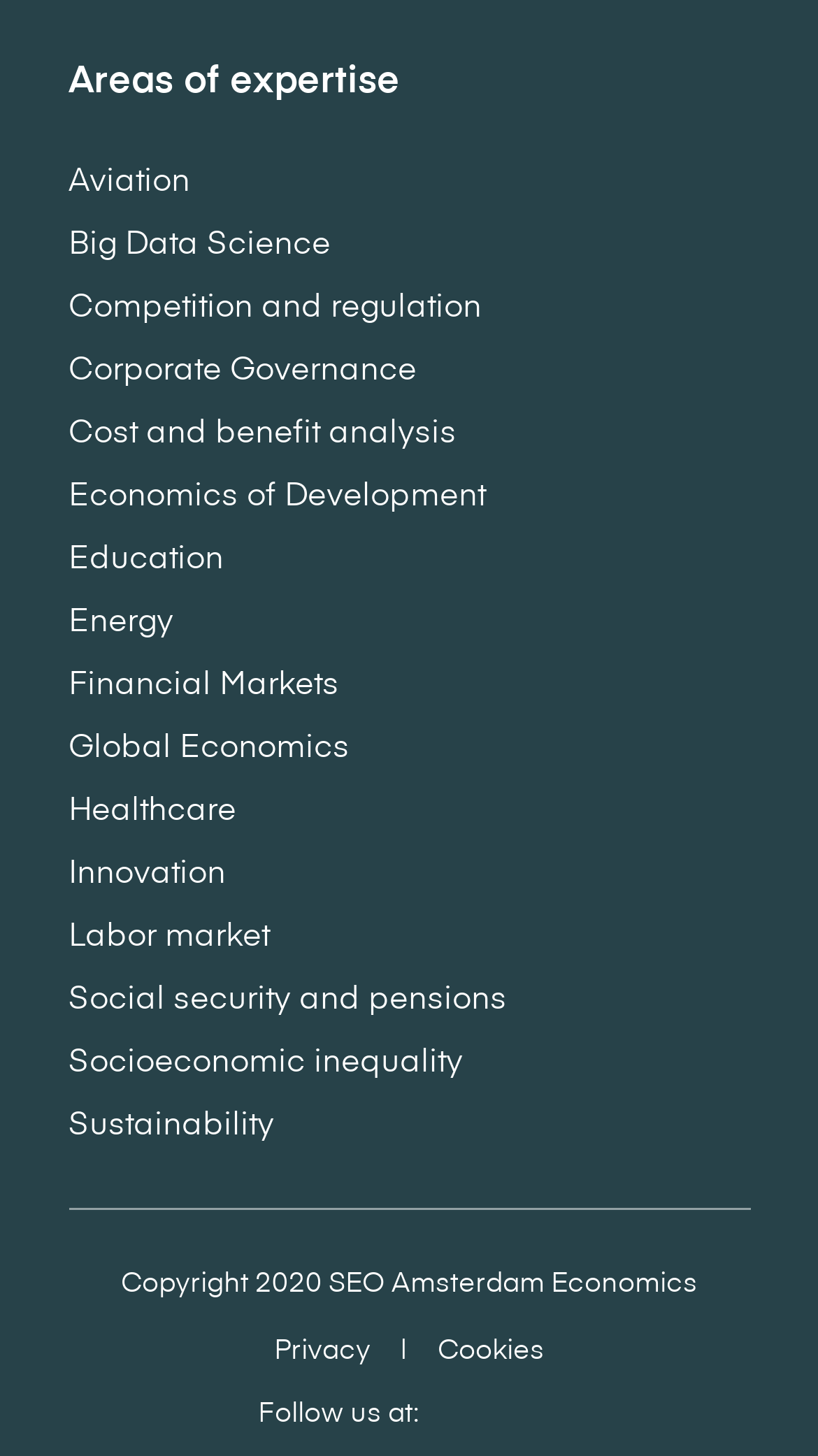Locate the bounding box coordinates of the clickable element to fulfill the following instruction: "Click on LinkedIn". Provide the coordinates as four float numbers between 0 and 1 in the format [left, top, right, bottom].

[0.621, 0.958, 0.685, 0.982]